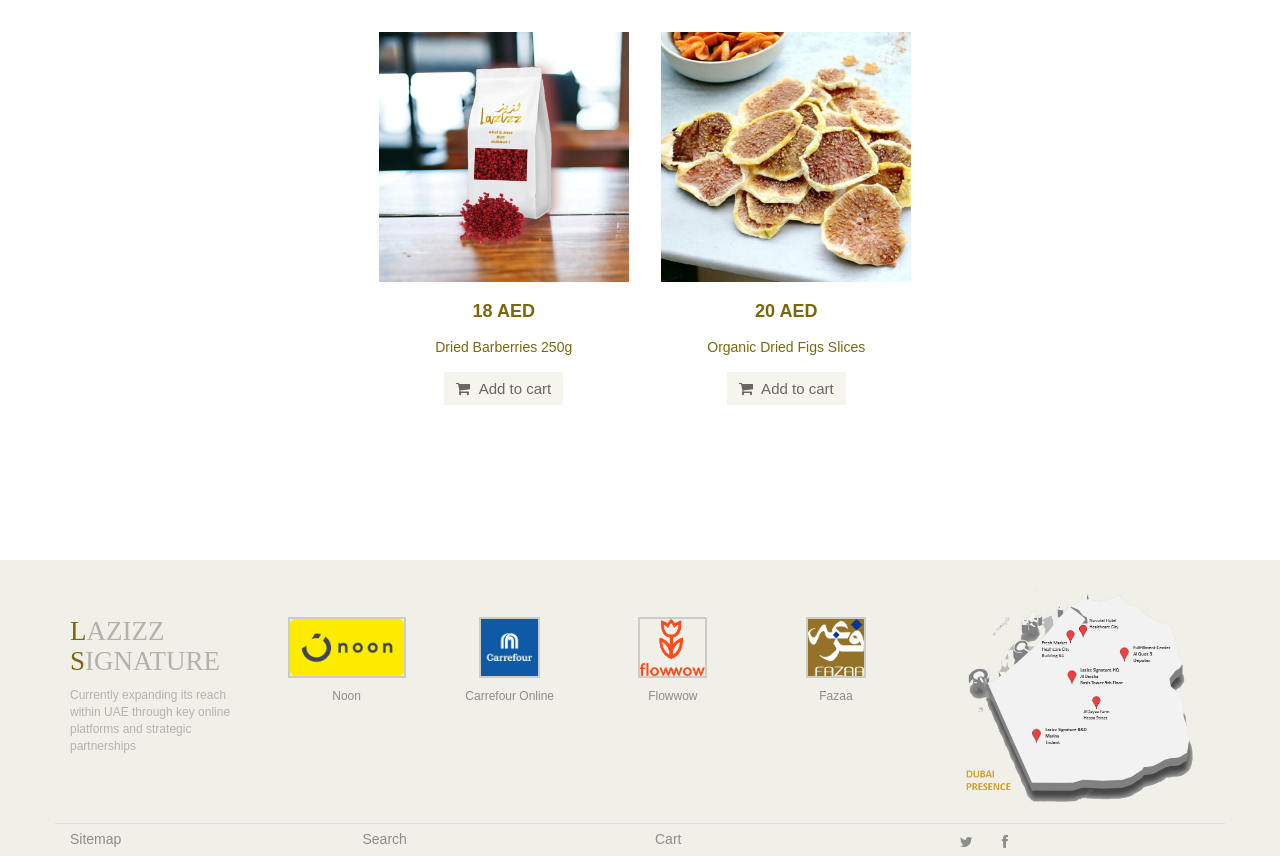Locate the bounding box coordinates of the clickable element to fulfill the following instruction: "Explore Commercial projects". Provide the coordinates as four float numbers between 0 and 1 in the format [left, top, right, bottom].

None